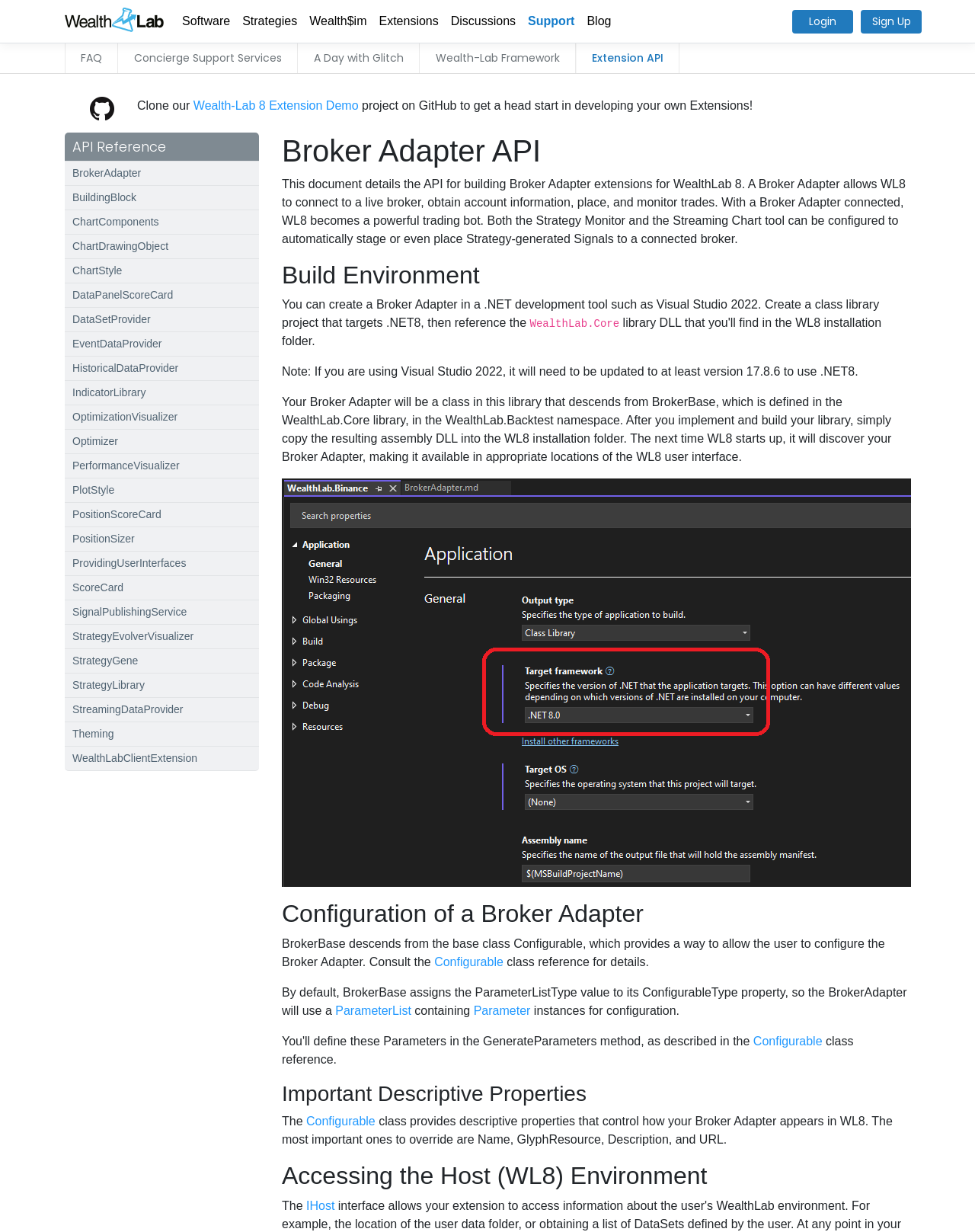What is the base class of BrokerBase?
Please describe in detail the information shown in the image to answer the question.

According to the webpage, BrokerBase descends from the base class Configurable, which provides a way to allow the user to configure the Broker Adapter.